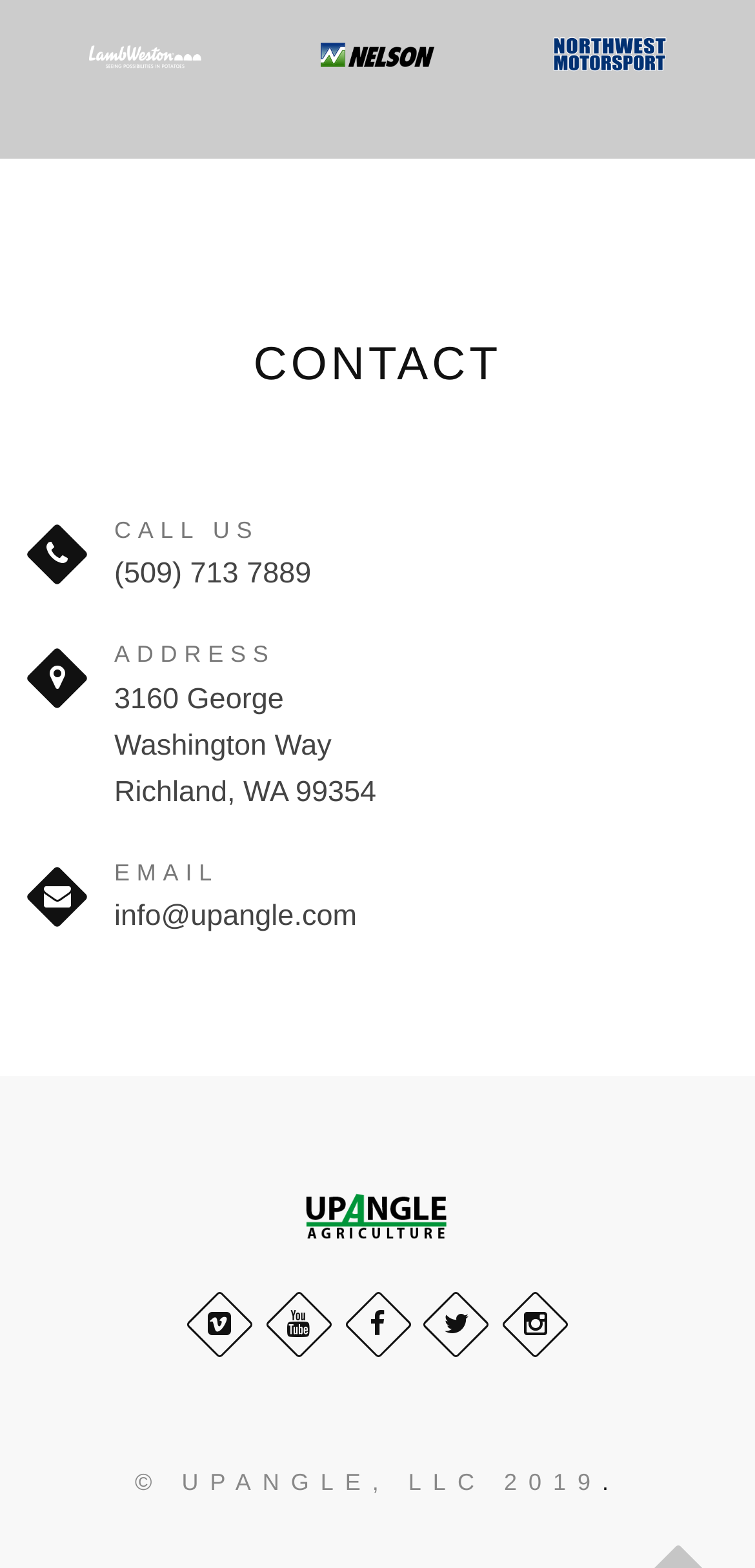What is the email address to contact?
Could you answer the question in a detailed manner, providing as much information as possible?

I found the email address by looking at the 'EMAIL' section, which is located below the 'ADDRESS' section. The email address is listed as 'info@upangle.com'.